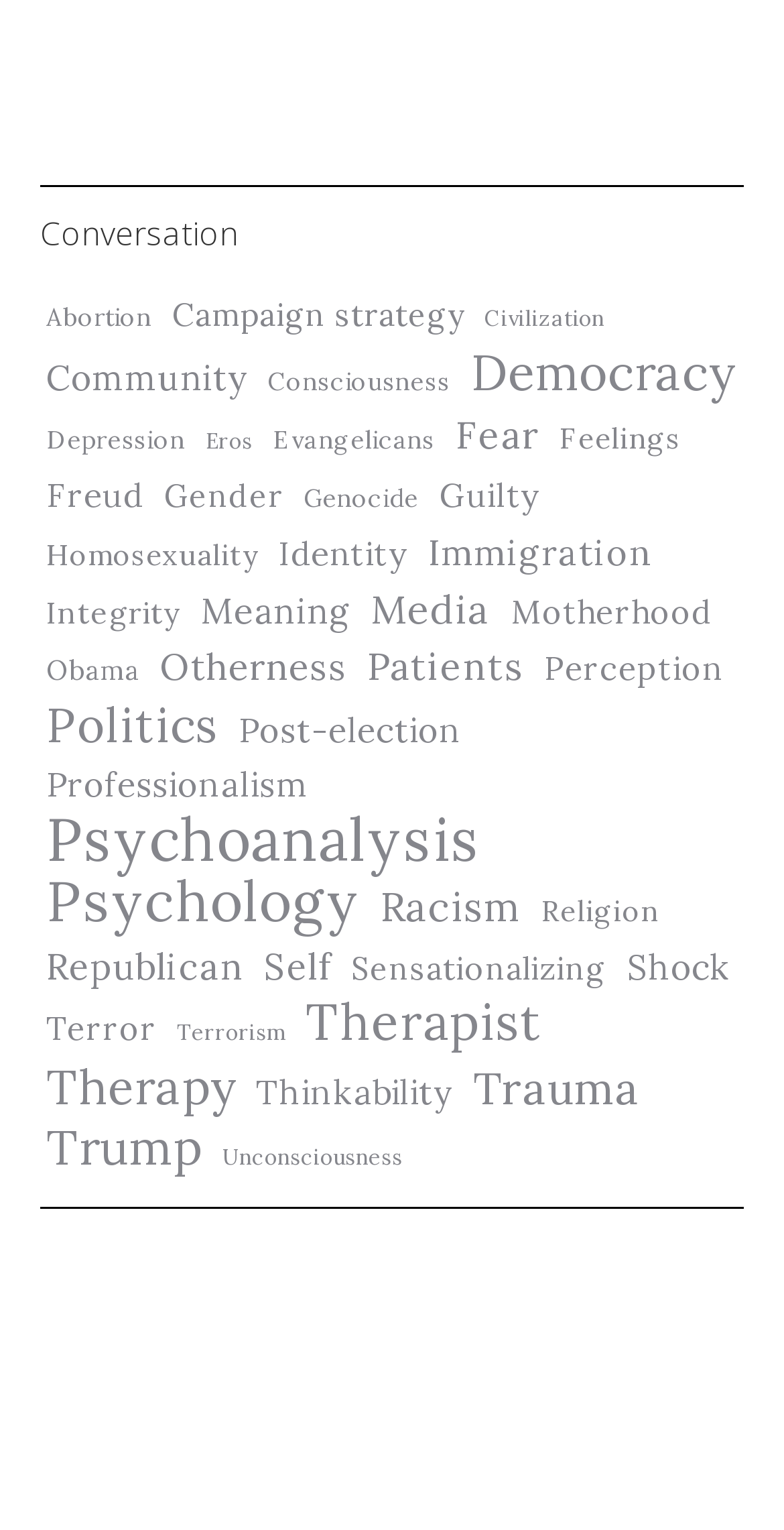What is the second topic with the most items?
Your answer should be a single word or phrase derived from the screenshot.

Psychology